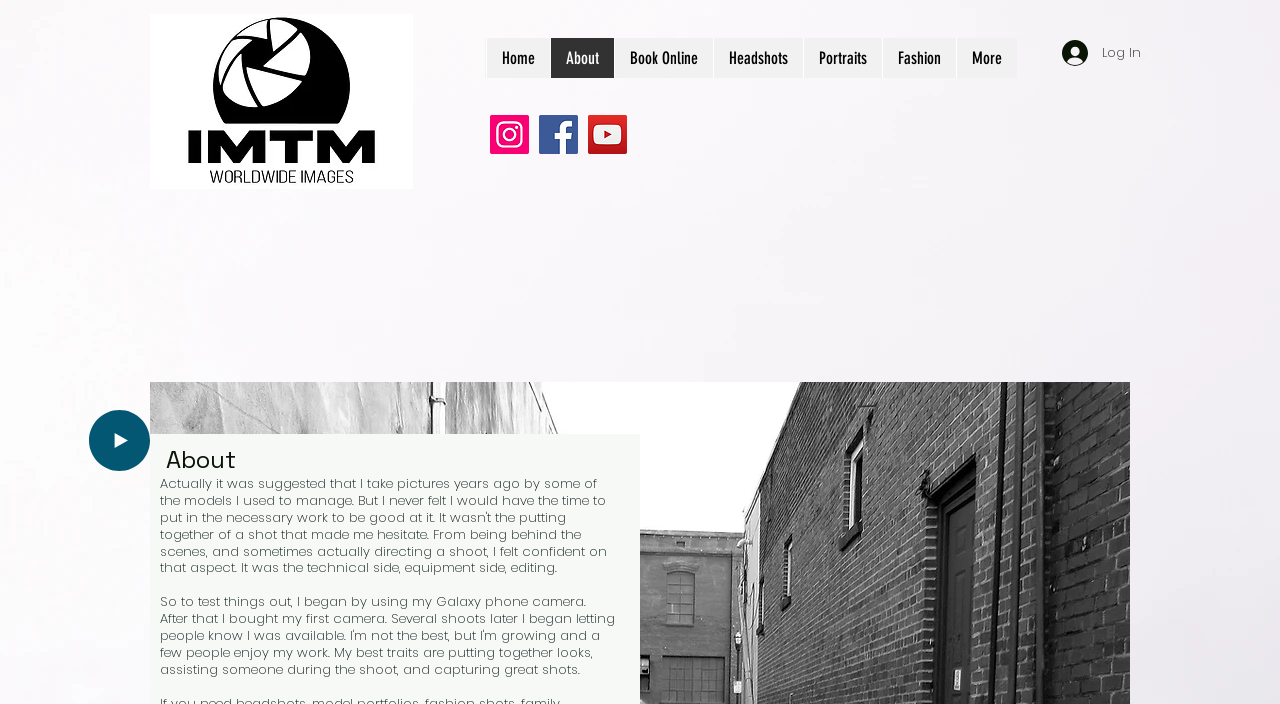How many navigation links are there?
Refer to the screenshot and respond with a concise word or phrase.

6